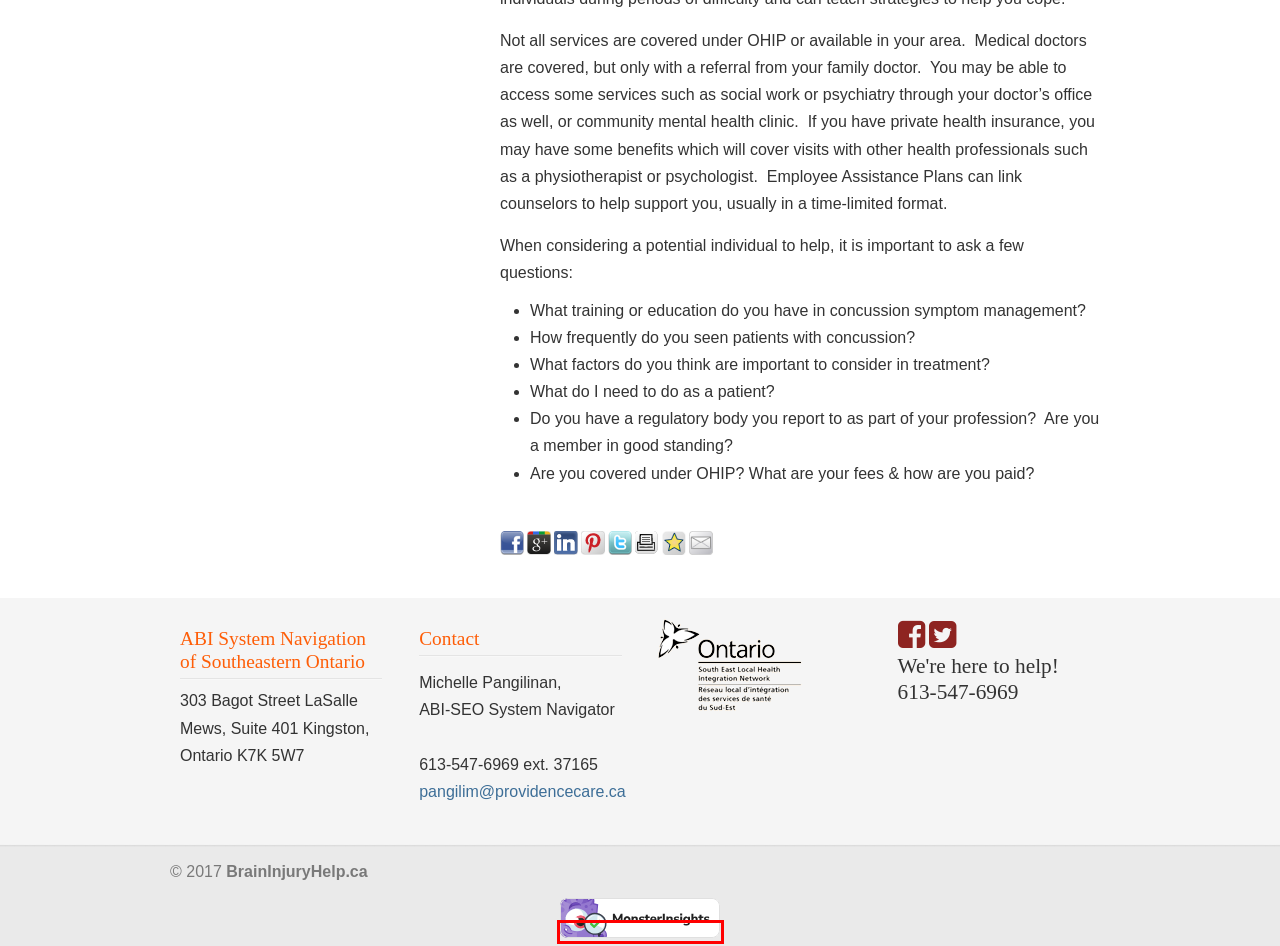You are provided with a screenshot of a webpage that has a red bounding box highlighting a UI element. Choose the most accurate webpage description that matches the new webpage after clicking the highlighted element. Here are your choices:
A. Provincial Resource: ABI Justice - BrainInjuryHelp.ca
B. Consent and Capacity Board and Consent, Capacity and Substitute Decision Making - BrainInjuryHelp.ca
C. MonsterInsights - The Best Google Analytics Plugin for WordPress
D. OBIA: Online Caregiver Conversations Group - BrainInjuryHelp.ca
E. ABI Links - BrainInjuryHelp.ca
F. Talking to Professionals - BrainInjuryHelp.ca
G. Moderate and Severe ABI - BrainInjuryHelp.ca
H. Français - BrainInjuryHelp.ca

C